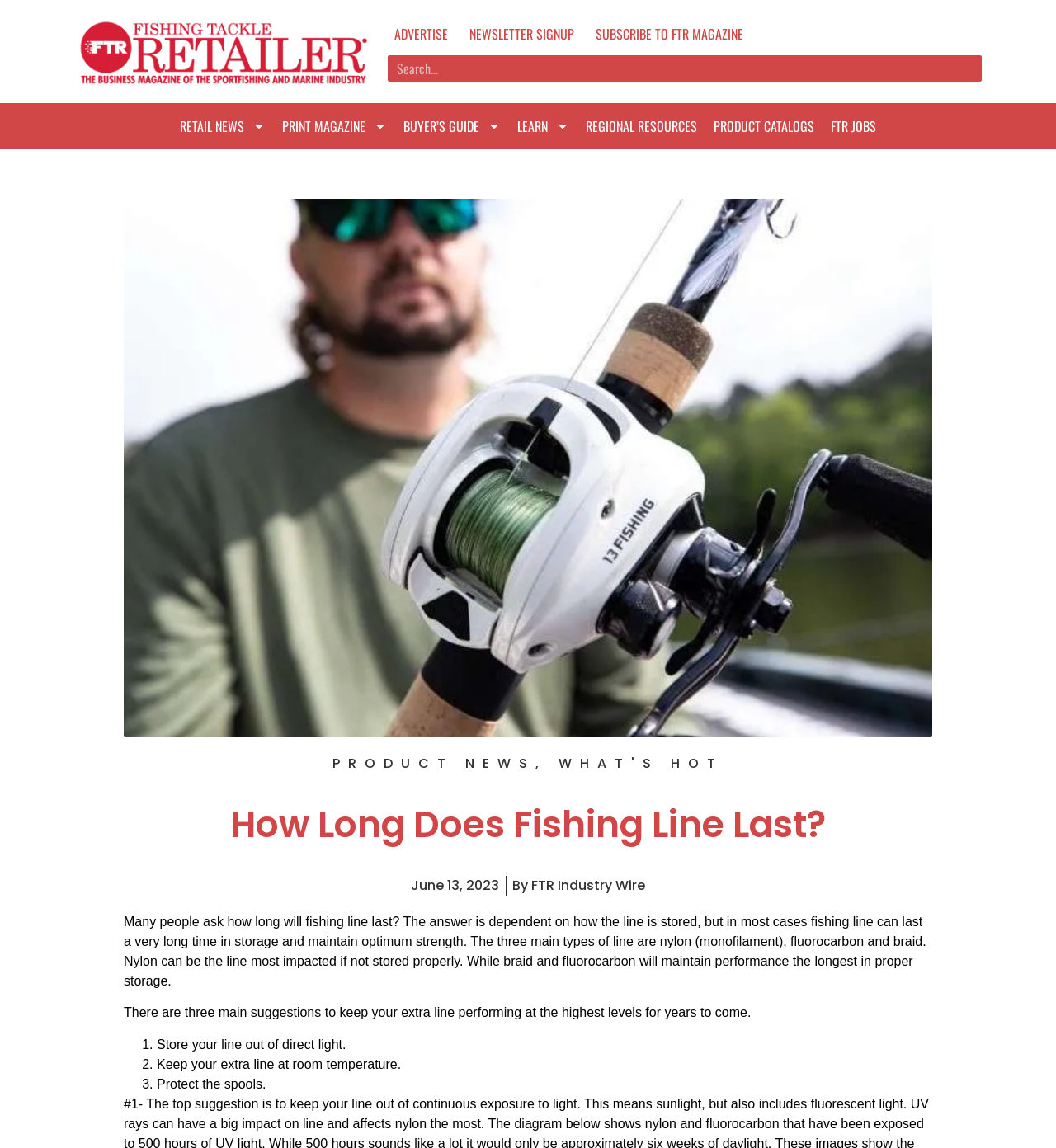Indicate the bounding box coordinates of the element that needs to be clicked to satisfy the following instruction: "Read retail news". The coordinates should be four float numbers between 0 and 1, i.e., [left, top, right, bottom].

[0.162, 0.097, 0.259, 0.123]